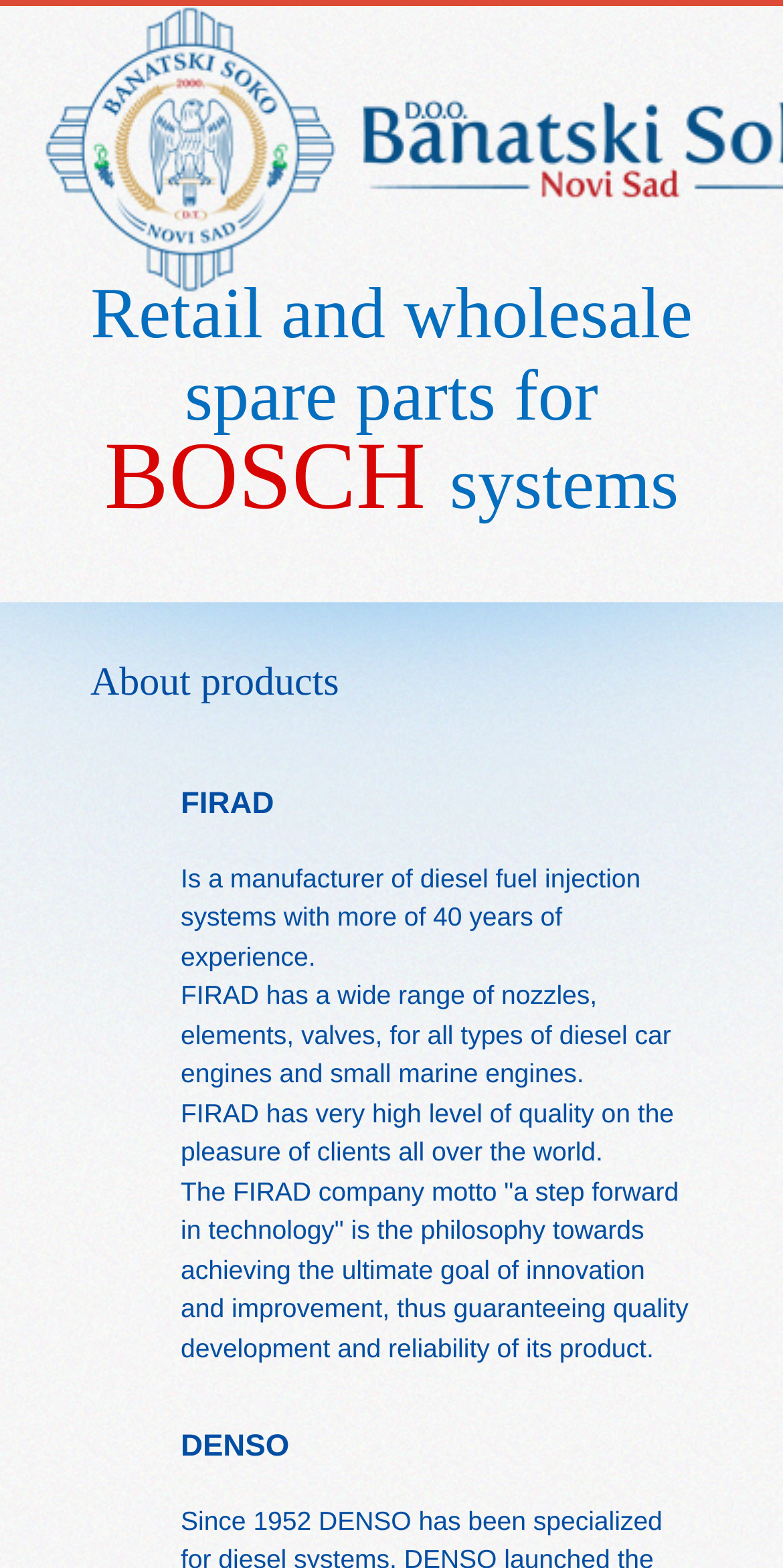How many years of experience does FIRAD have?
Using the image, elaborate on the answer with as much detail as possible.

According to the text on the webpage, FIRAD has more than 40 years of experience in manufacturing diesel fuel injection systems.